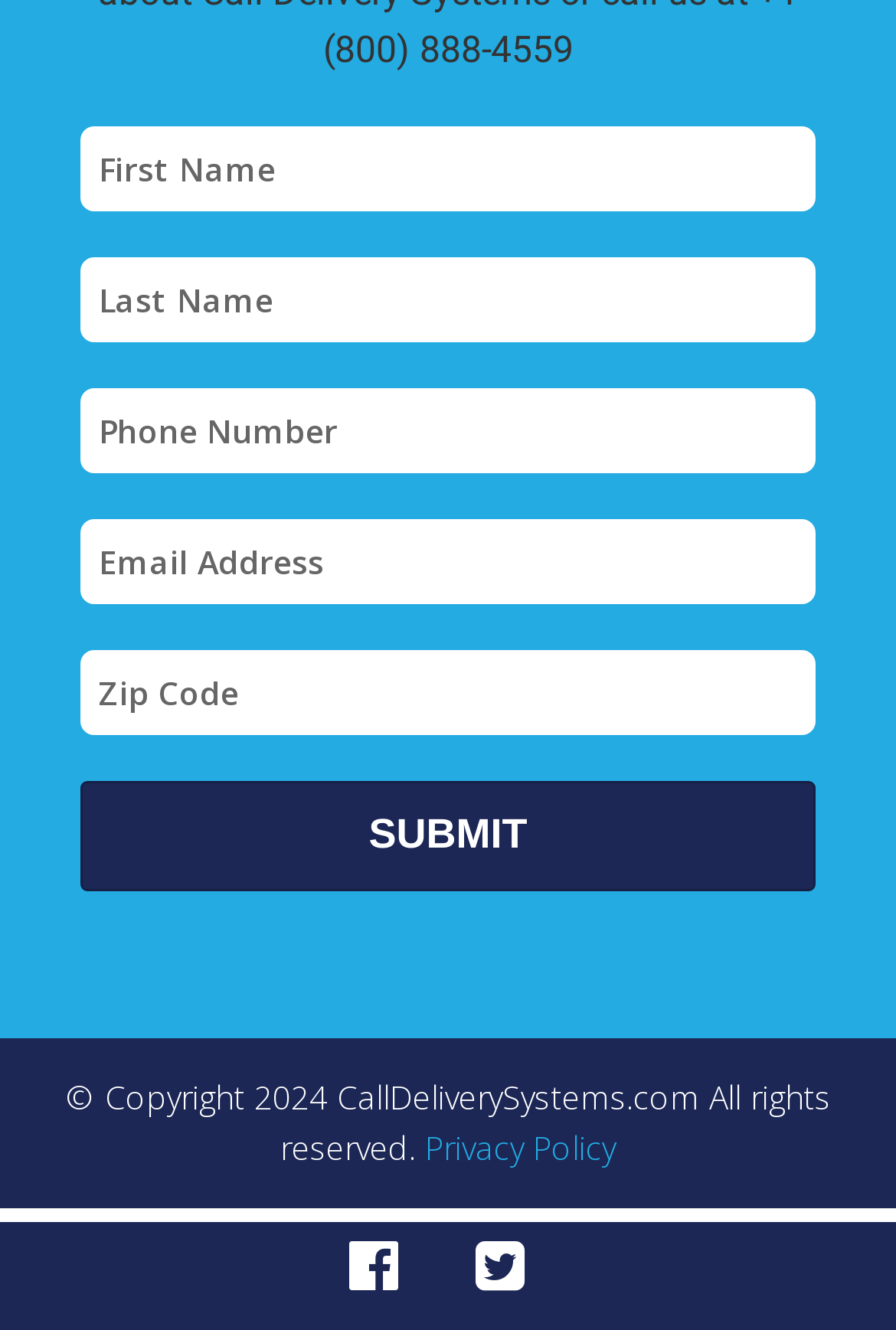Please identify the bounding box coordinates of the area that needs to be clicked to follow this instruction: "Click submit".

[0.09, 0.587, 0.91, 0.67]